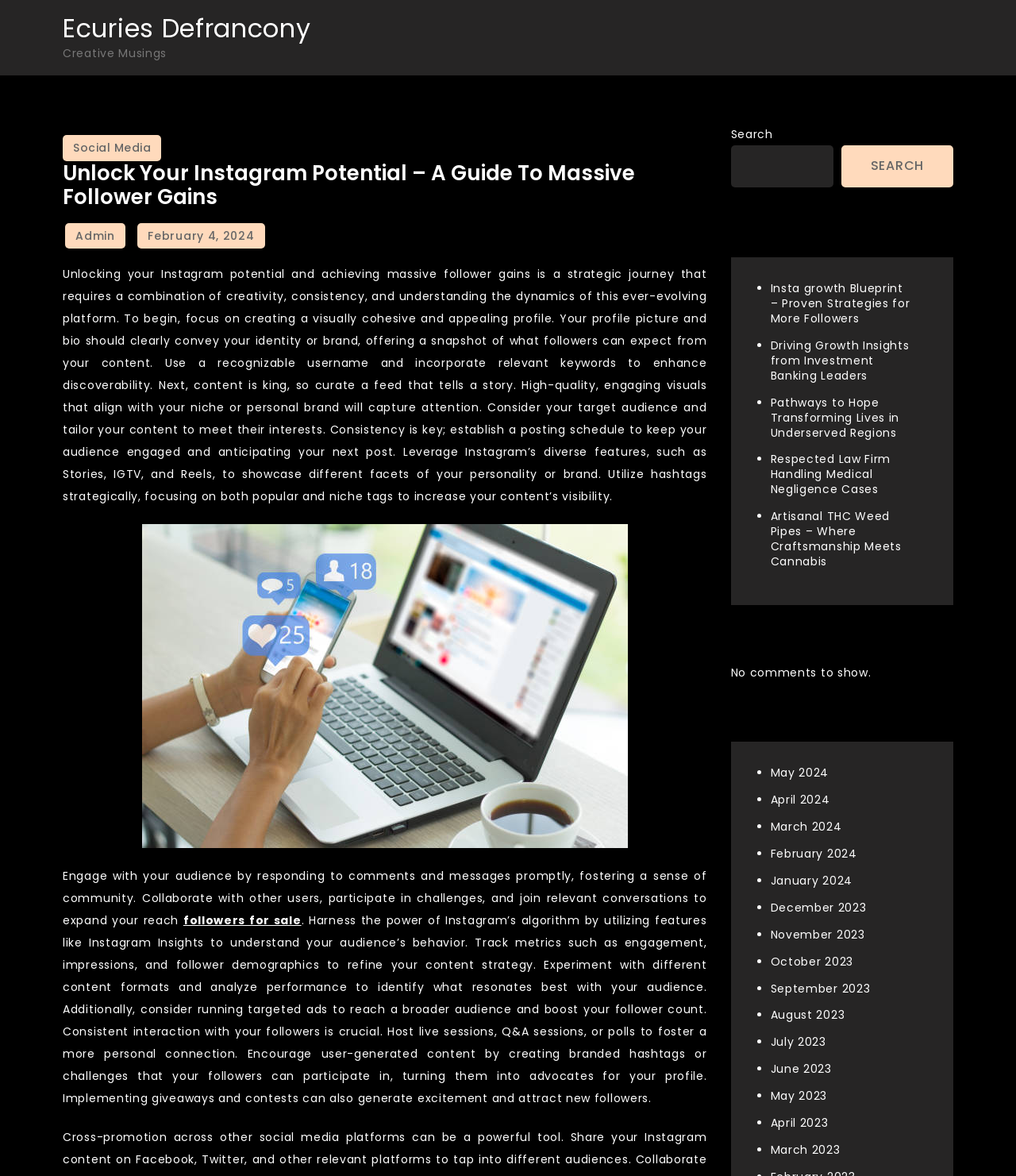Give a short answer using one word or phrase for the question:
What is the purpose of the search box?

To search the website